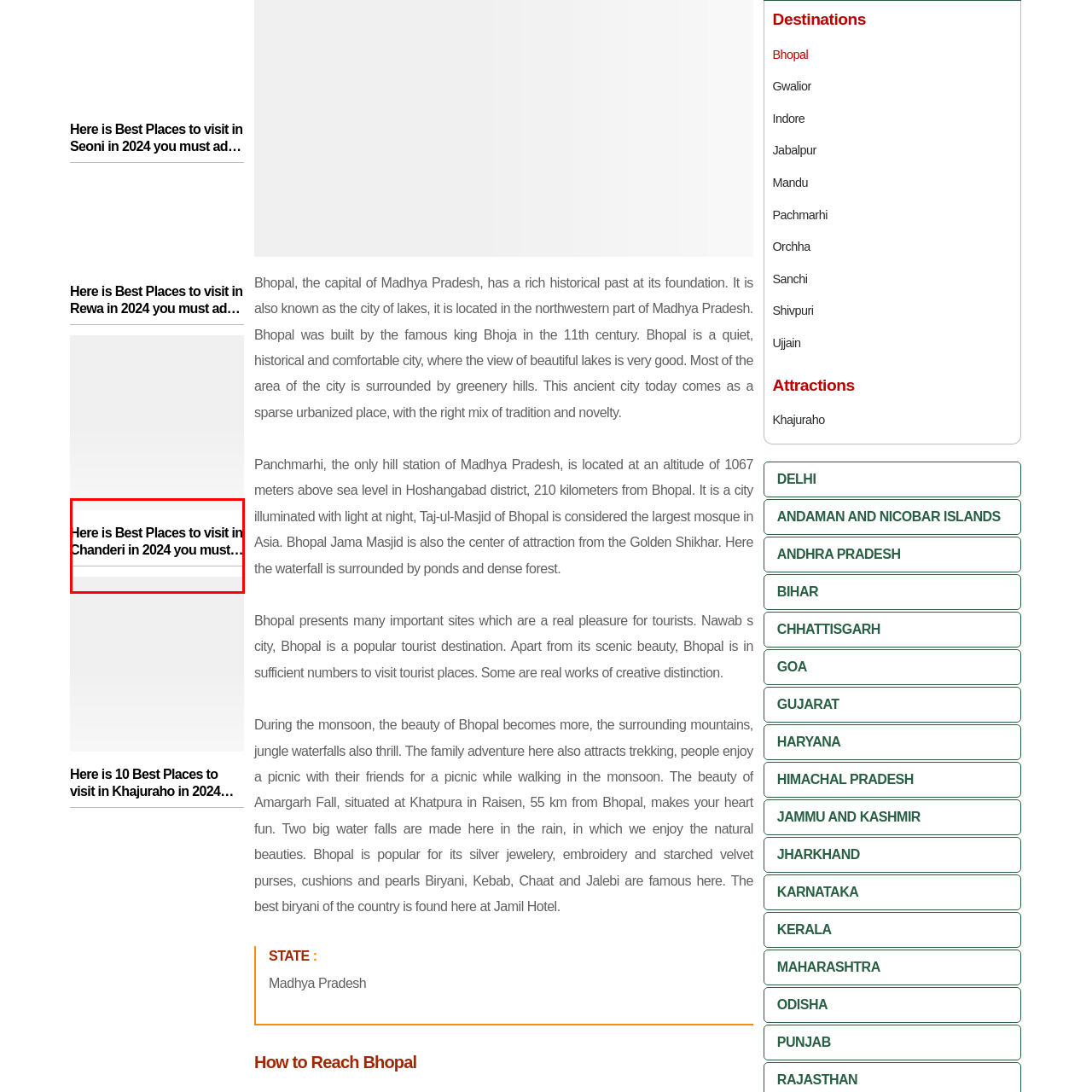Elaborate on the scene depicted within the red bounding box in the image.

The image is associated with the topic "Here is Best Places to visit in Chanderi in 2024 you must add in your Travel List." It showcases key destinations in Chanderi, a town in Madhya Pradesh known for its rich heritage, stunning architecture, and picturesque landscapes. Visitors can expect to explore historical sites, vibrant local culture, and the famous Chanderi sarees, making it a unique addition to any travel itinerary for 2024. This image serves as an invitation to discover the beauty and charm of Chanderi, encouraging travelers to include it in their travel plans.